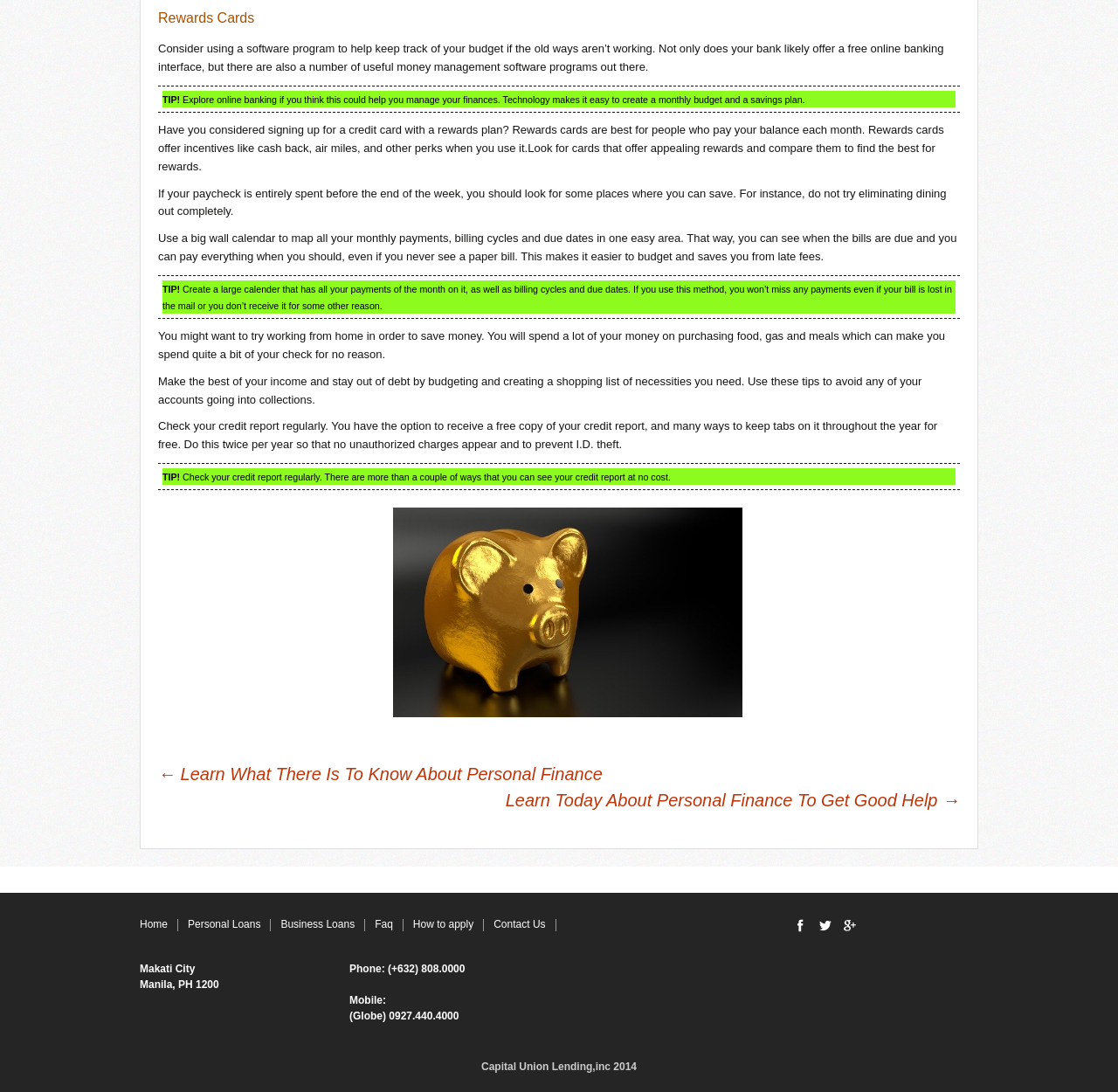Mark the bounding box of the element that matches the following description: "Training & Opportunities".

None